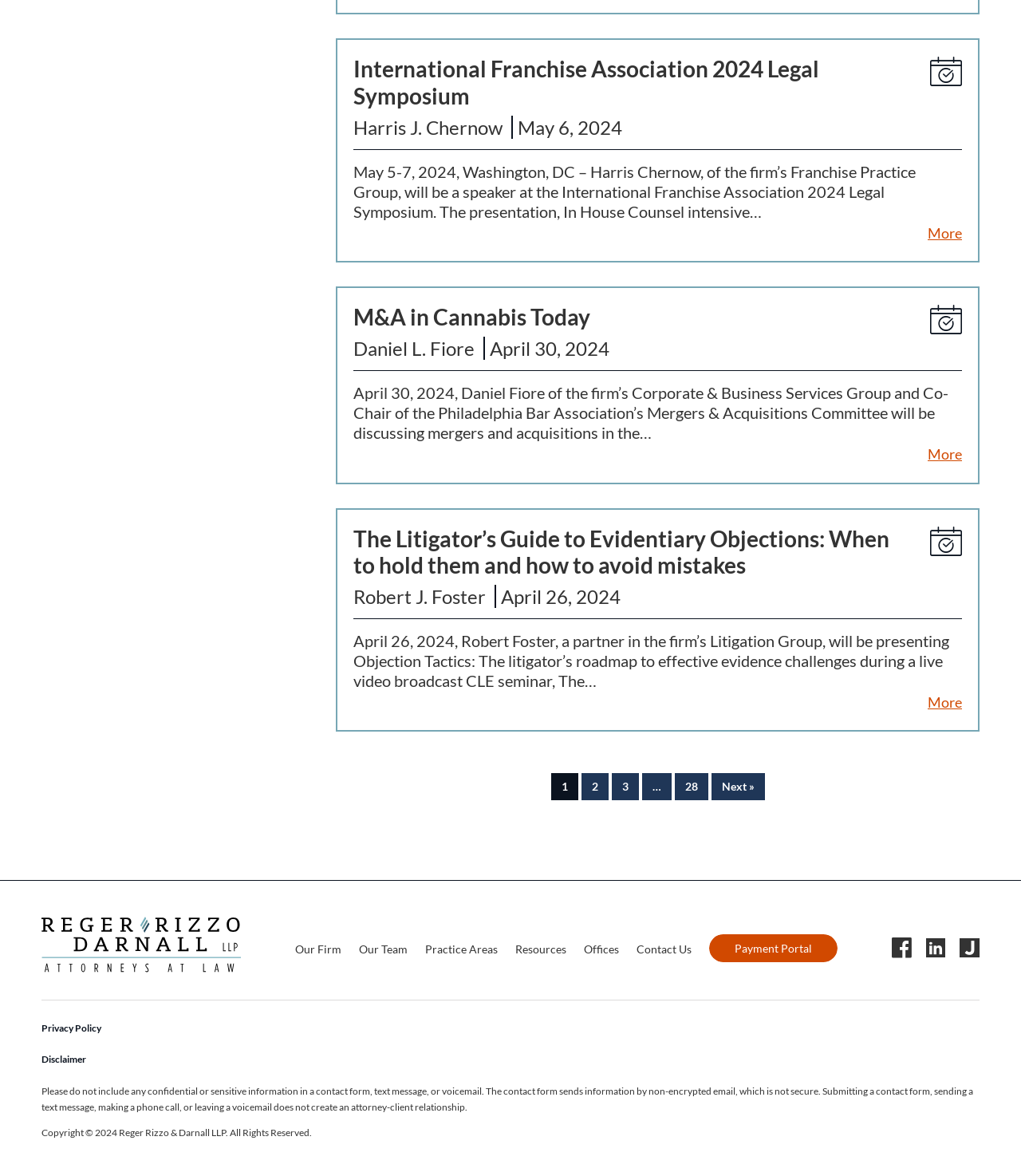Locate the bounding box coordinates of the clickable part needed for the task: "Click the 'International Franchise Association 2024 Legal Symposium' link".

[0.346, 0.047, 0.802, 0.093]